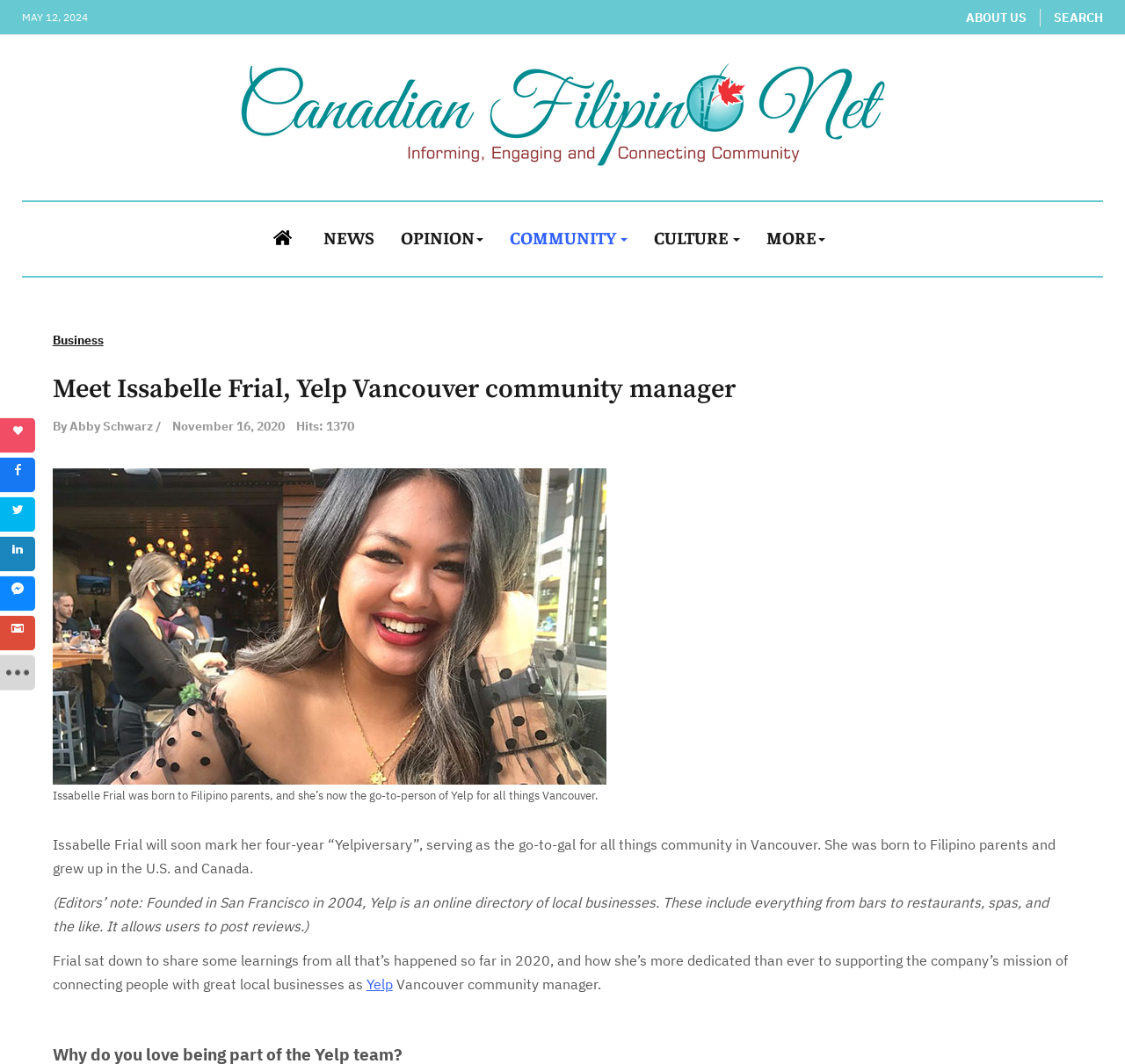Identify the bounding box coordinates of the area that should be clicked in order to complete the given instruction: "Click the NEWS link". The bounding box coordinates should be four float numbers between 0 and 1, i.e., [left, top, right, bottom].

[0.288, 0.19, 0.333, 0.256]